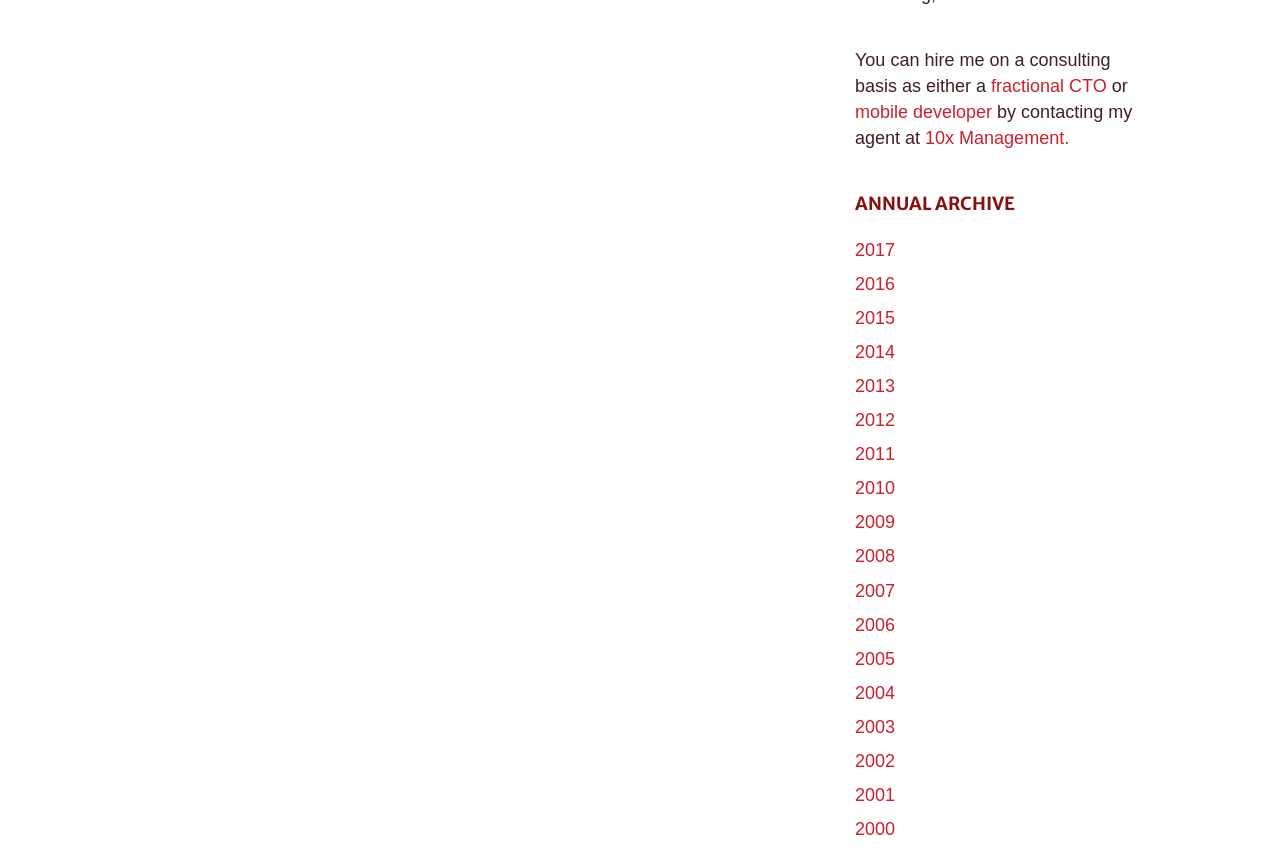Please find the bounding box for the UI element described by: "Eclipse".

None